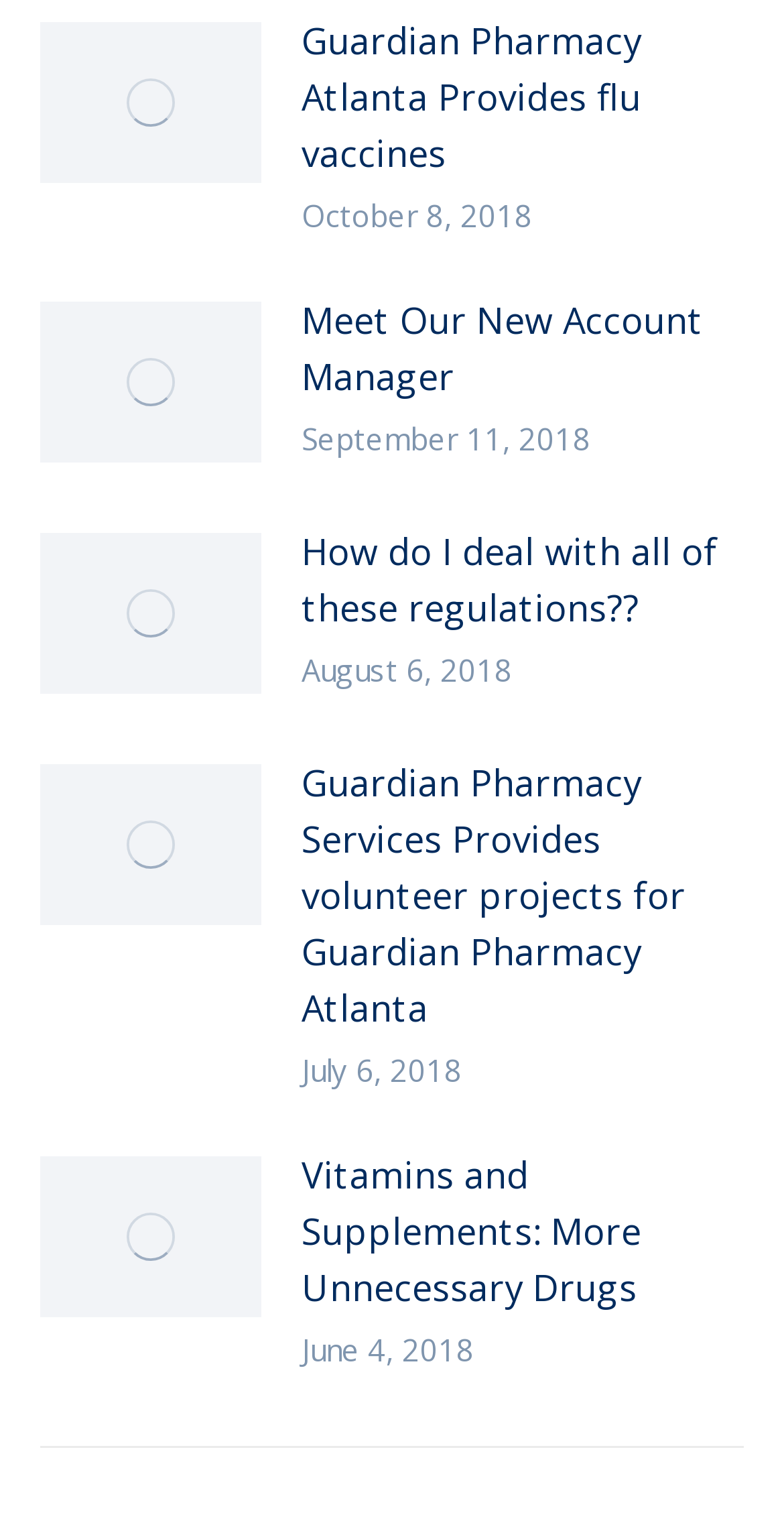Please identify the bounding box coordinates of the region to click in order to complete the given instruction: "Learn about volunteer projects". The coordinates should be four float numbers between 0 and 1, i.e., [left, top, right, bottom].

[0.385, 0.495, 0.949, 0.679]